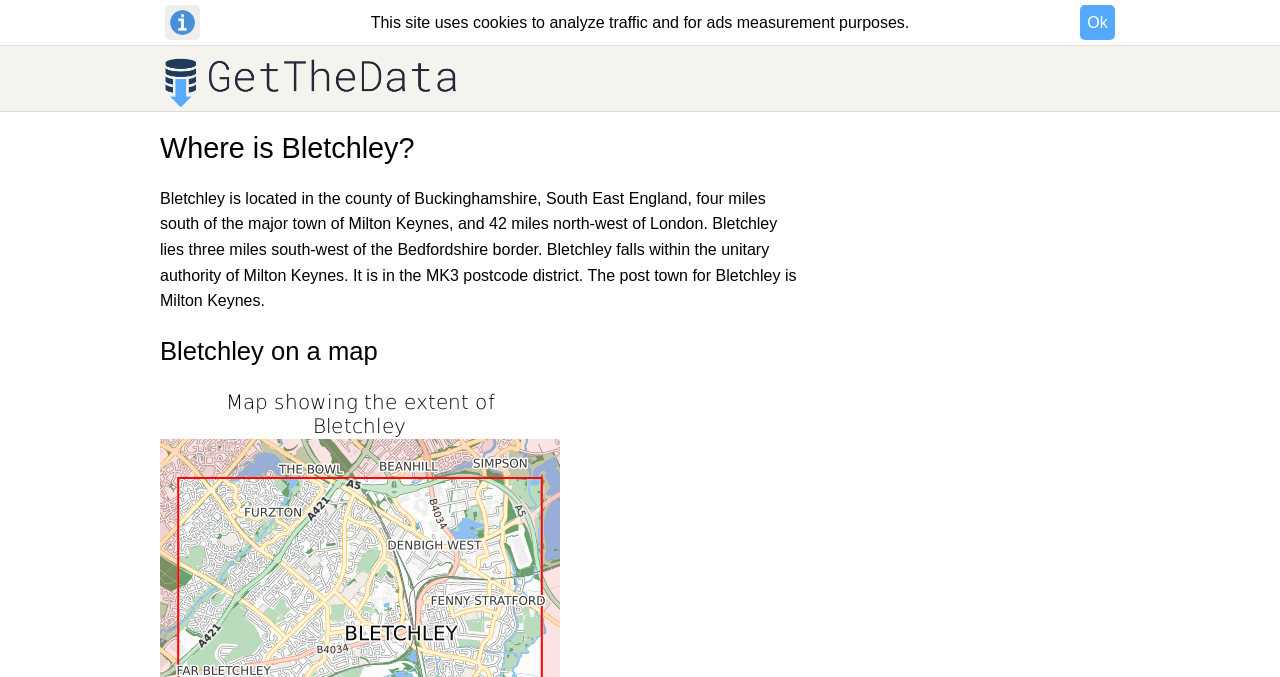Analyze the image and give a detailed response to the question:
What is the postcode district of Bletchley?

The text states that Bletchley falls within the unitary authority of Milton Keynes and is in the MK3 postcode district, which is mentioned in the paragraph describing Bletchley's location.